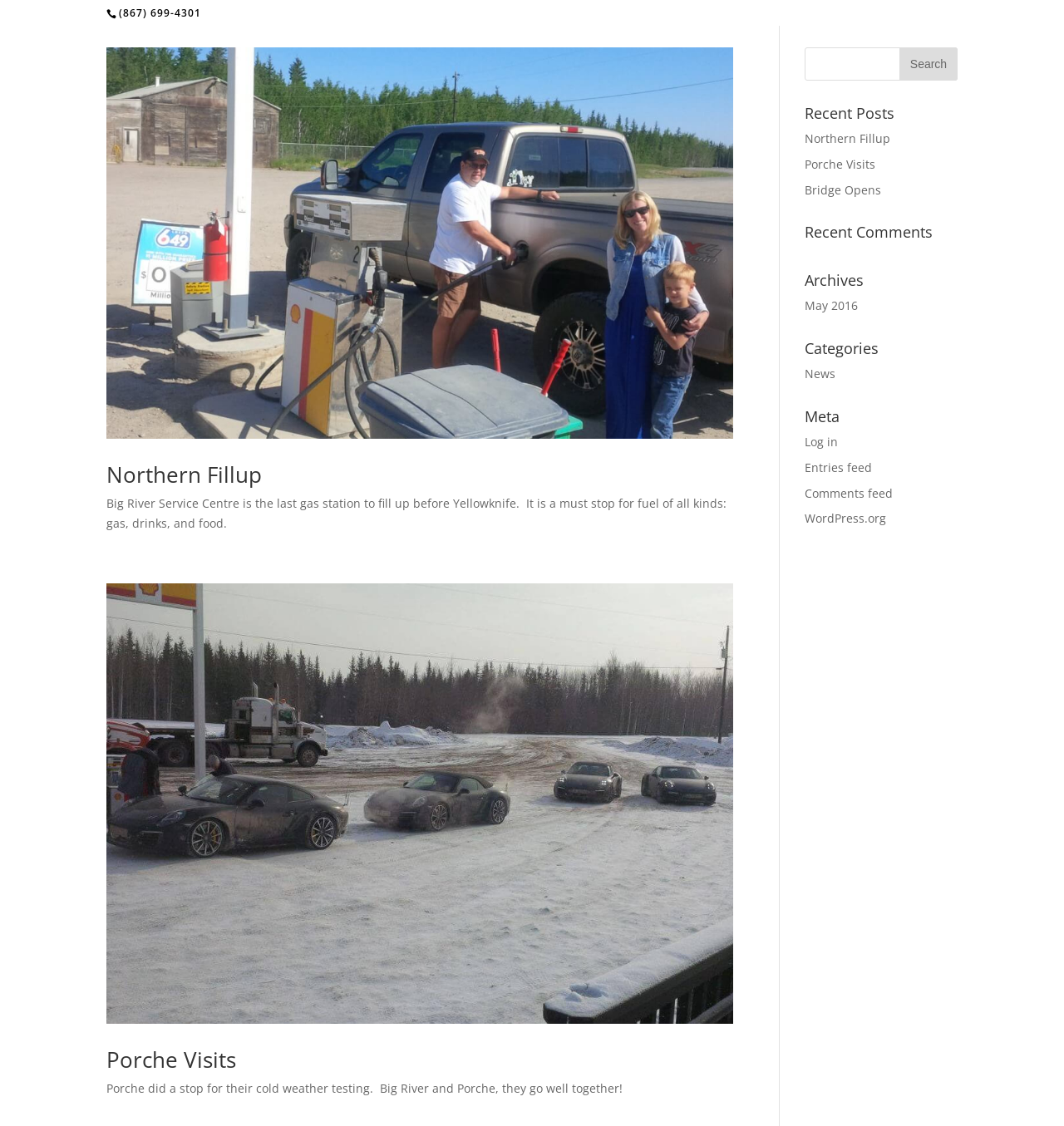Locate the bounding box coordinates of the area where you should click to accomplish the instruction: "Log in to the website".

[0.756, 0.385, 0.788, 0.399]